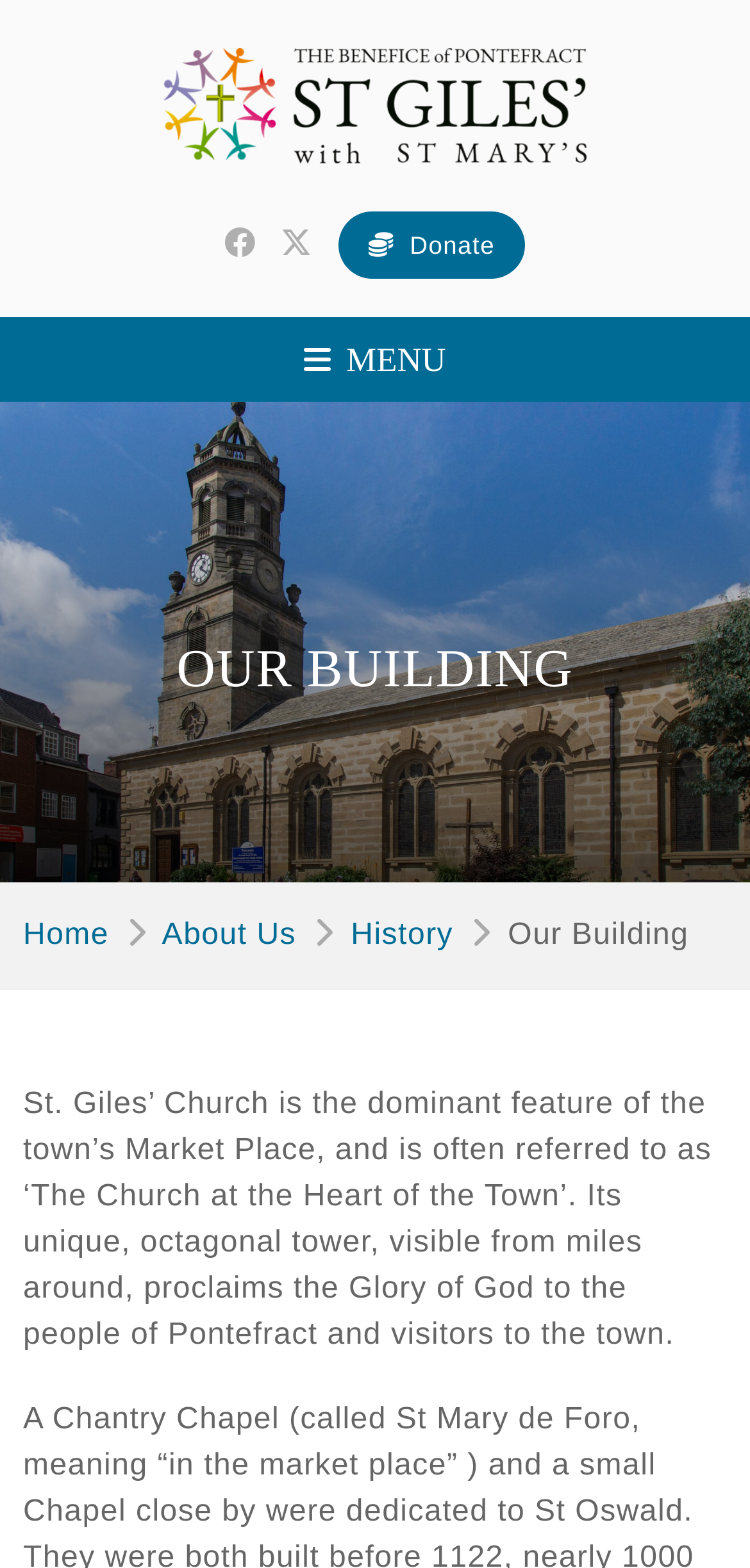Given the element description parent_node: Donate, identify the bounding box coordinates for the UI element on the webpage screenshot. The format should be (top-left x, top-left y, bottom-right x, bottom-right y), with values between 0 and 1.

[0.218, 0.025, 0.782, 0.11]